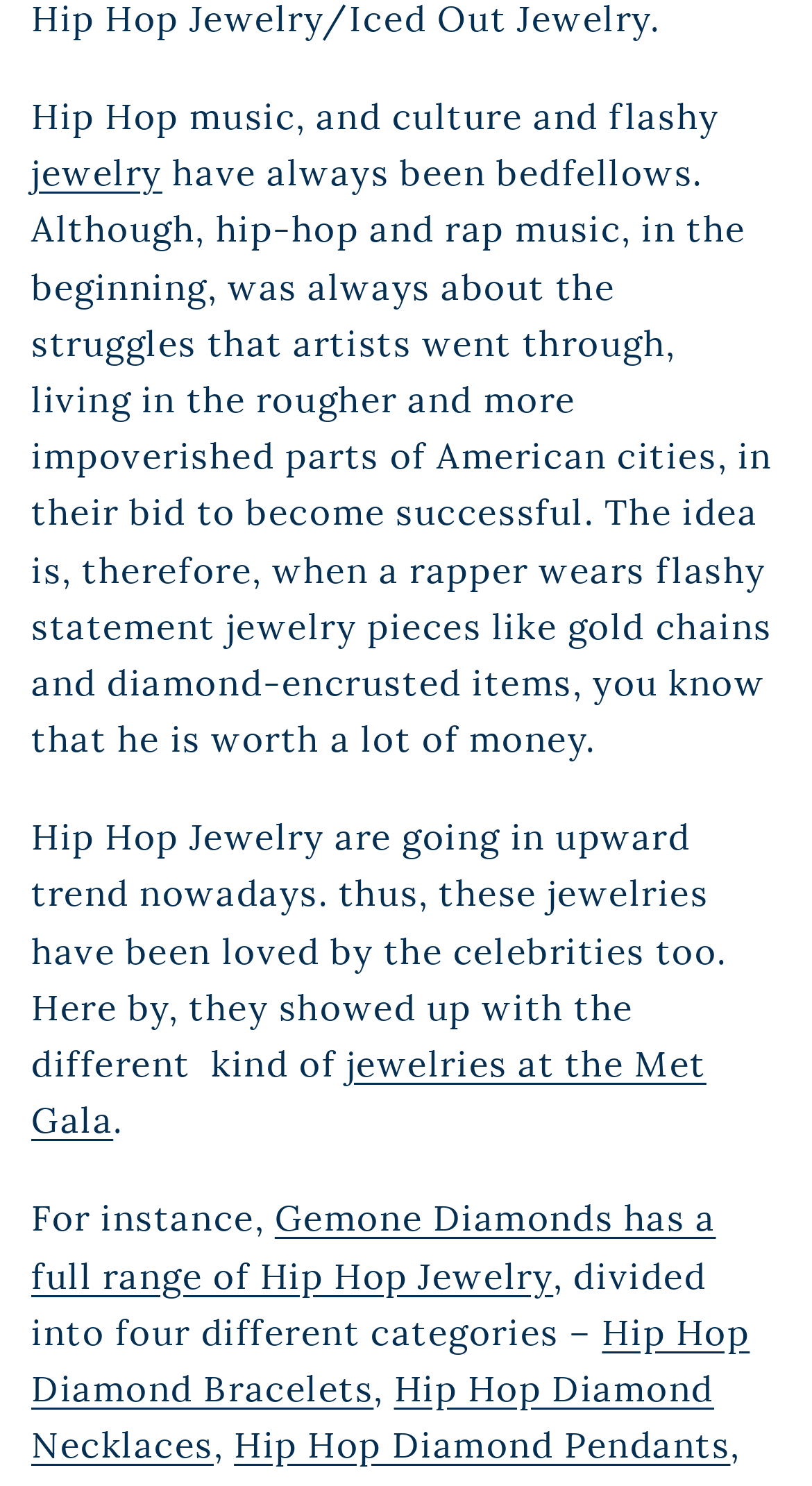Give the bounding box coordinates for the element described as: "jewelries at the Met Gala".

[0.038, 0.701, 0.87, 0.77]